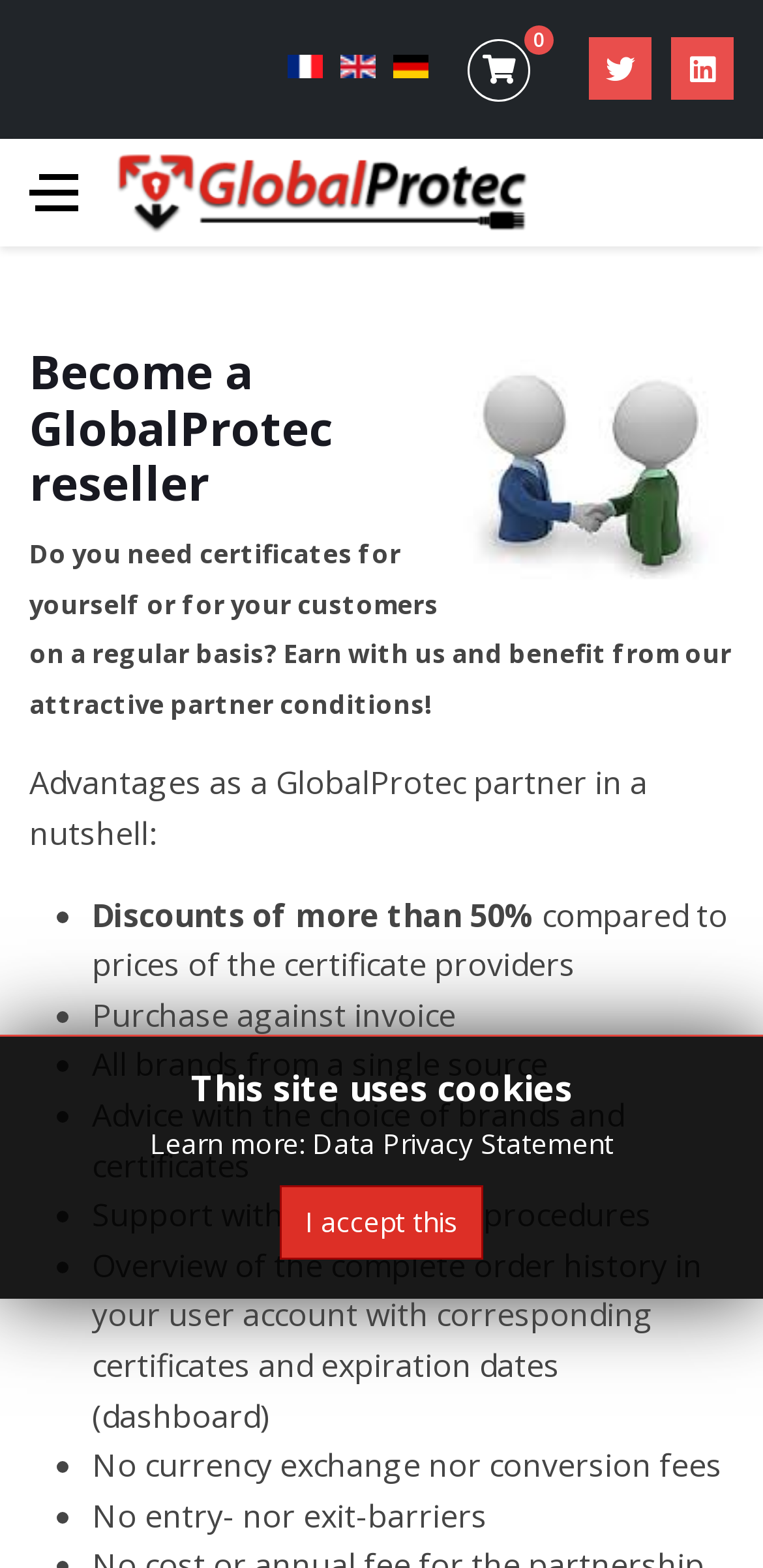Highlight the bounding box coordinates of the element that should be clicked to carry out the following instruction: "View Data Privacy Statement". The coordinates must be given as four float numbers ranging from 0 to 1, i.e., [left, top, right, bottom].

[0.409, 0.717, 0.804, 0.74]